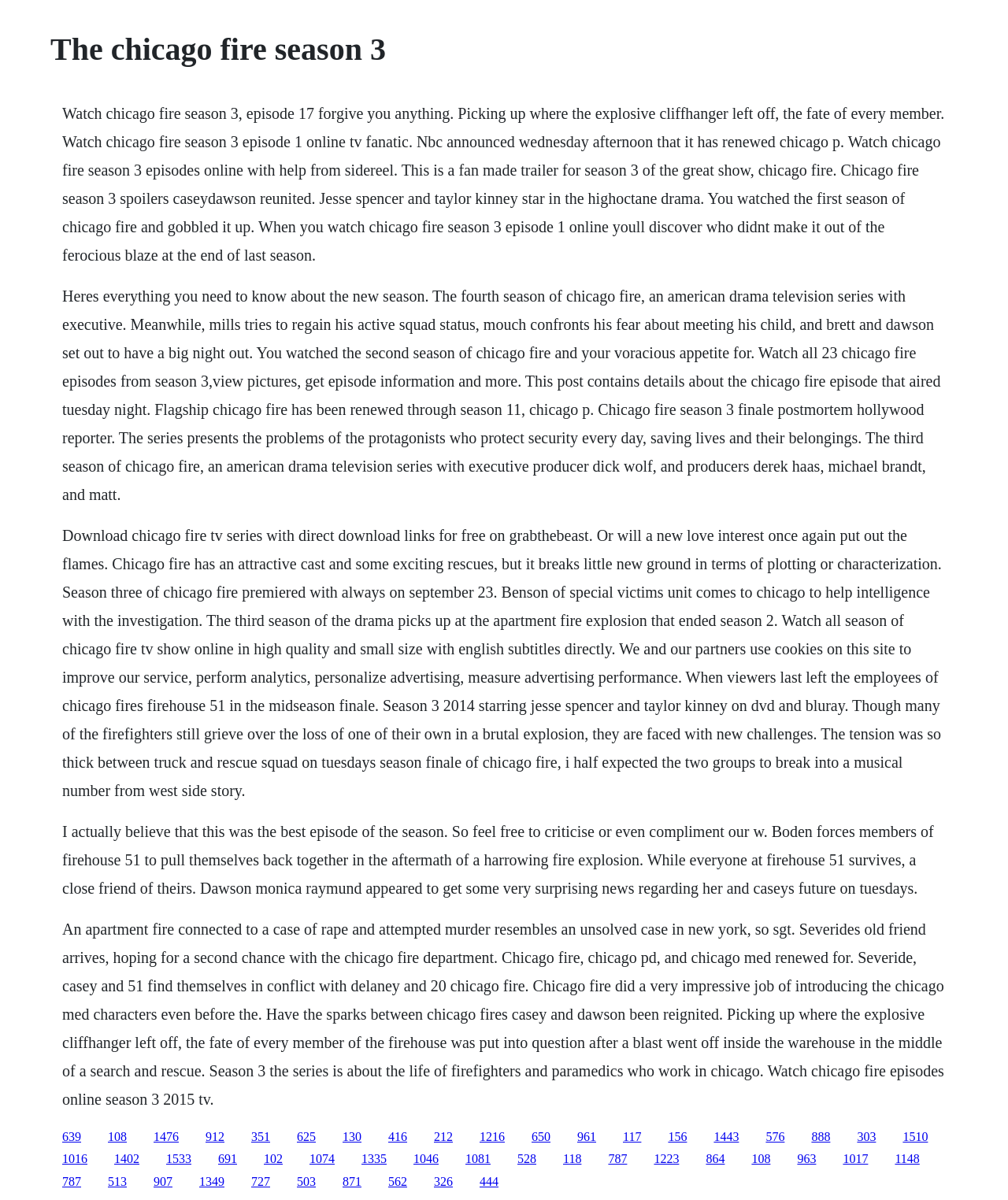Identify the bounding box coordinates of the section that should be clicked to achieve the task described: "Read more about Chicago Fire Season 3 spoilers".

[0.062, 0.087, 0.937, 0.22]